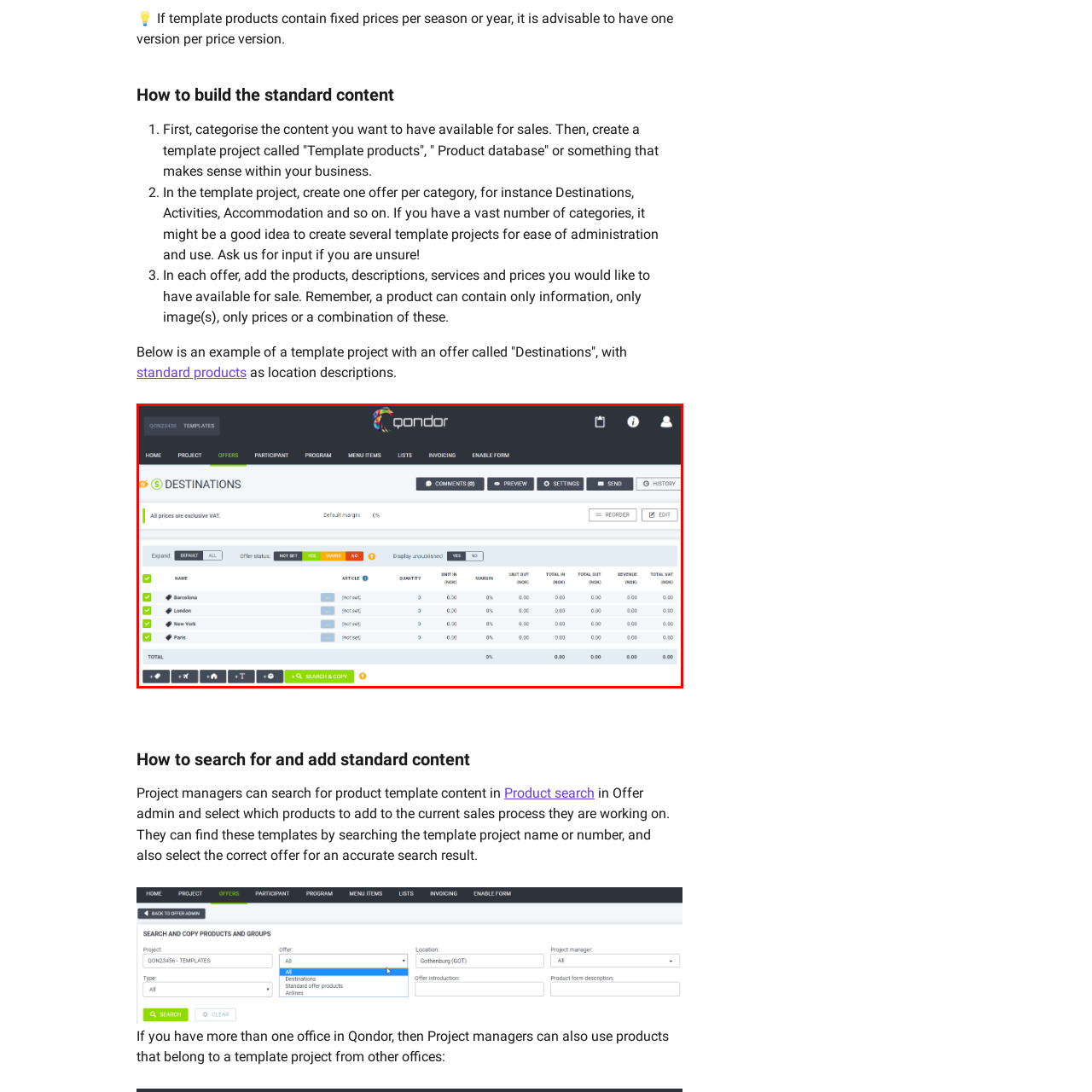Use the image within the highlighted red box to answer the following question with a single word or phrase:
What type of prices are displayed?

Exclusive VAT